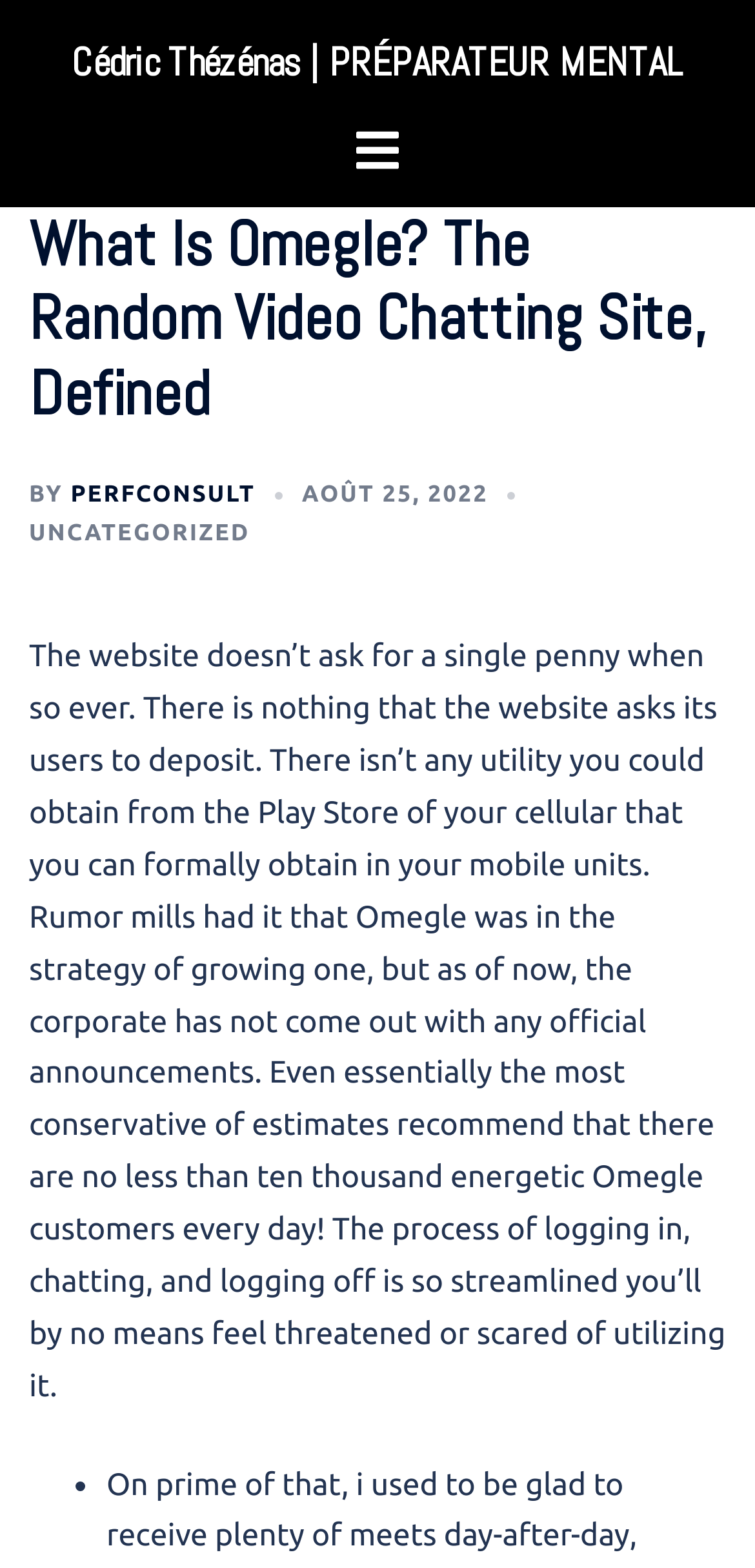Reply to the question with a single word or phrase:
What is the purpose of Omegle?

Random video chatting